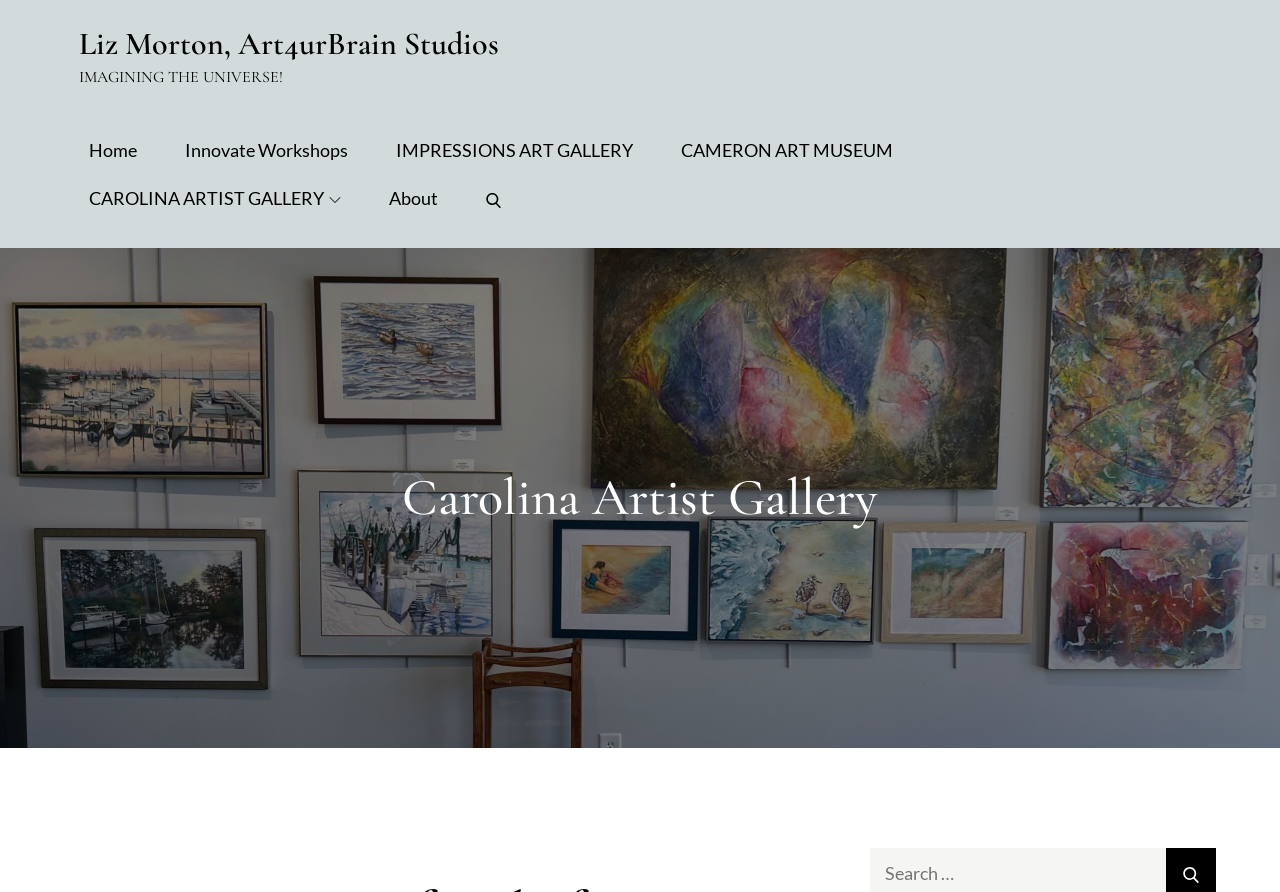Locate the bounding box coordinates of the clickable element to fulfill the following instruction: "Click on the EventsLiker logo". Provide the coordinates as four float numbers between 0 and 1 in the format [left, top, right, bottom].

None